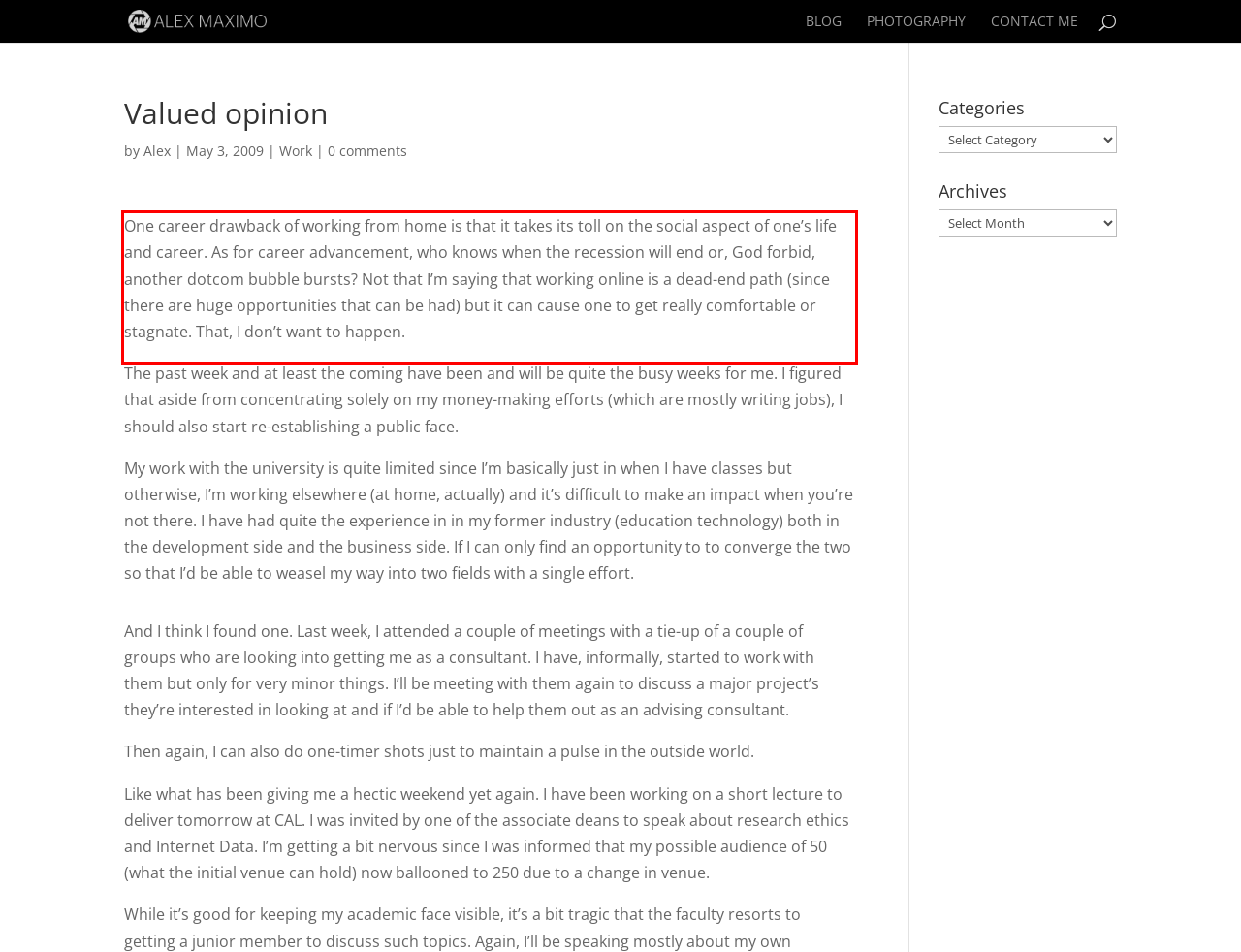Given a screenshot of a webpage containing a red bounding box, perform OCR on the text within this red bounding box and provide the text content.

One career drawback of working from home is that it takes its toll on the social aspect of one’s life and career. As for career advancement, who knows when the recession will end or, God forbid, another dotcom bubble bursts? Not that I’m saying that working online is a dead-end path (since there are huge opportunities that can be had) but it can cause one to get really comfortable or stagnate. That, I don’t want to happen.